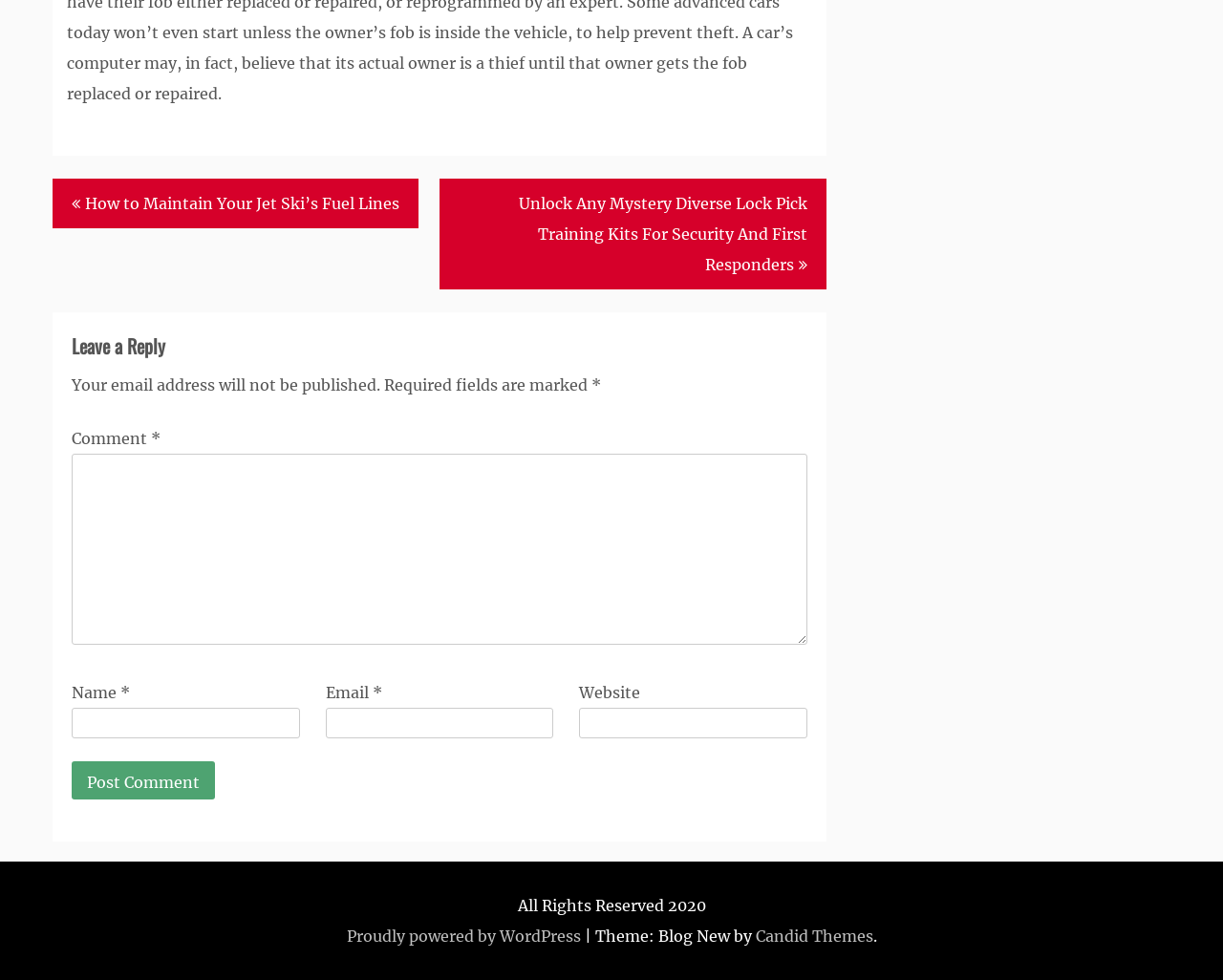What is the purpose of the 'Required fields are marked' text?
Craft a detailed and extensive response to the question.

The 'Required fields are marked' text is to inform users that certain fields, marked with an asterisk (*), are required to be filled in when leaving a comment.